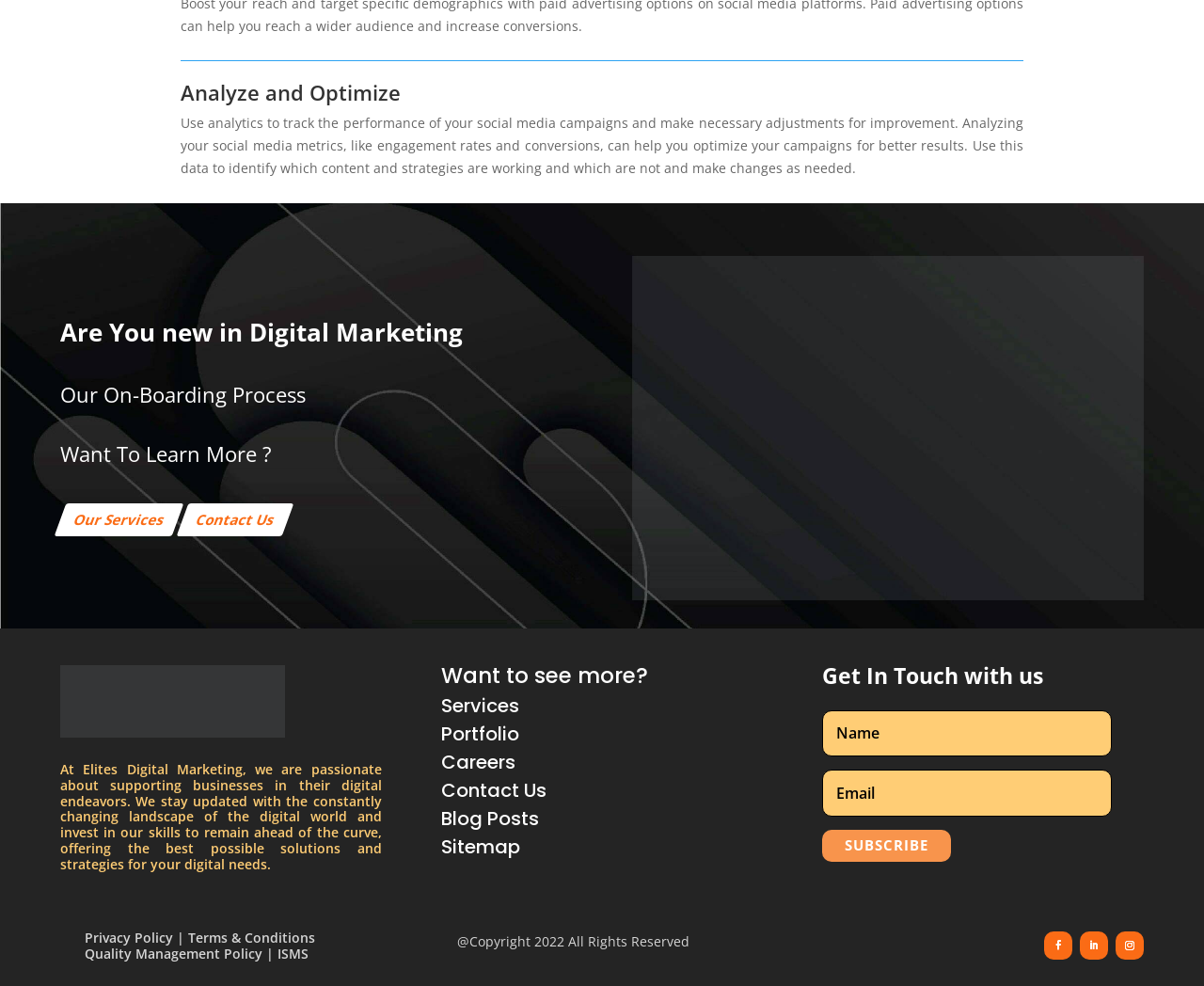Answer the question using only one word or a concise phrase: What is the purpose of the textbox at the bottom of the webpage?

Get In Touch